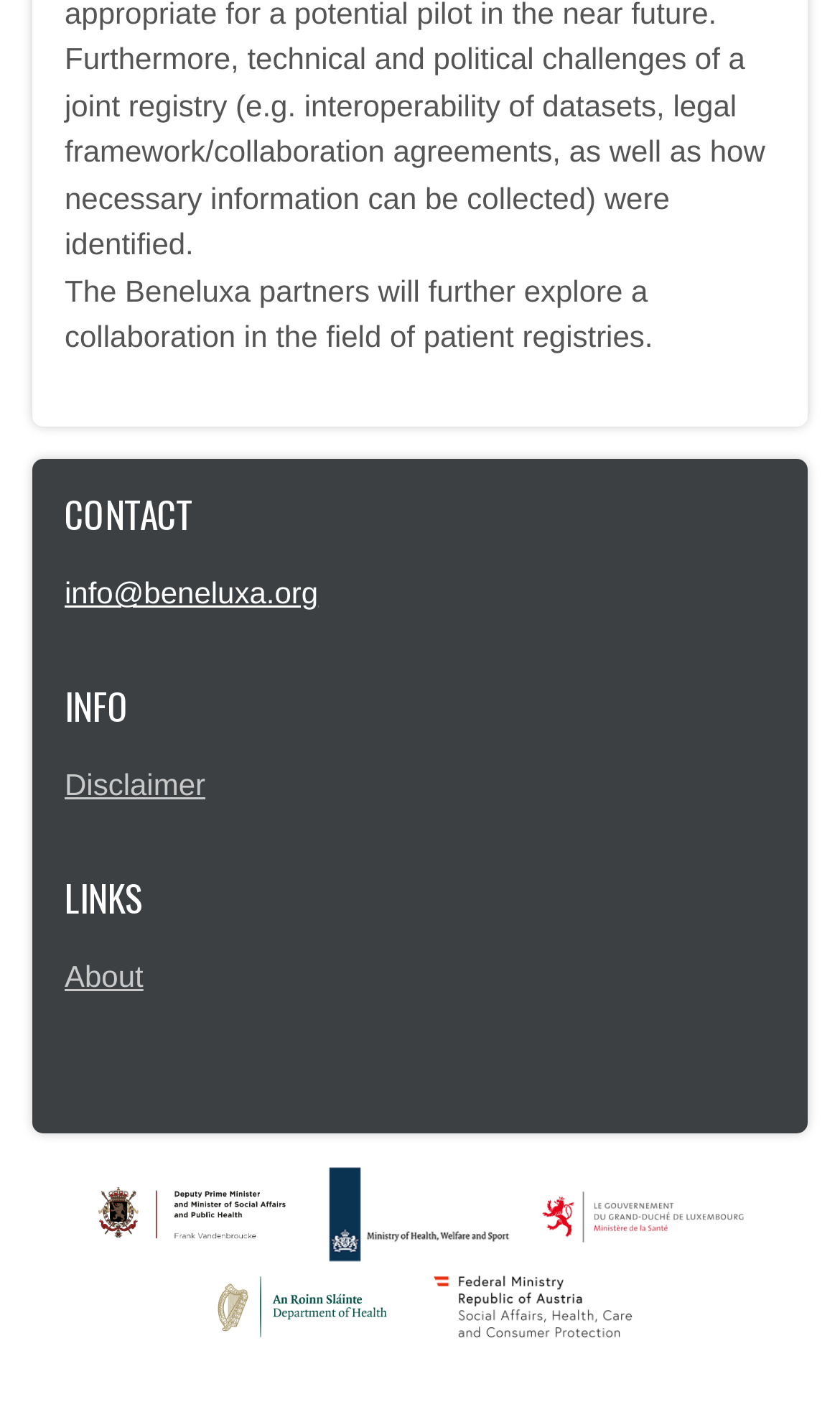How many links are present in the 'LINKS' section? Refer to the image and provide a one-word or short phrase answer.

1